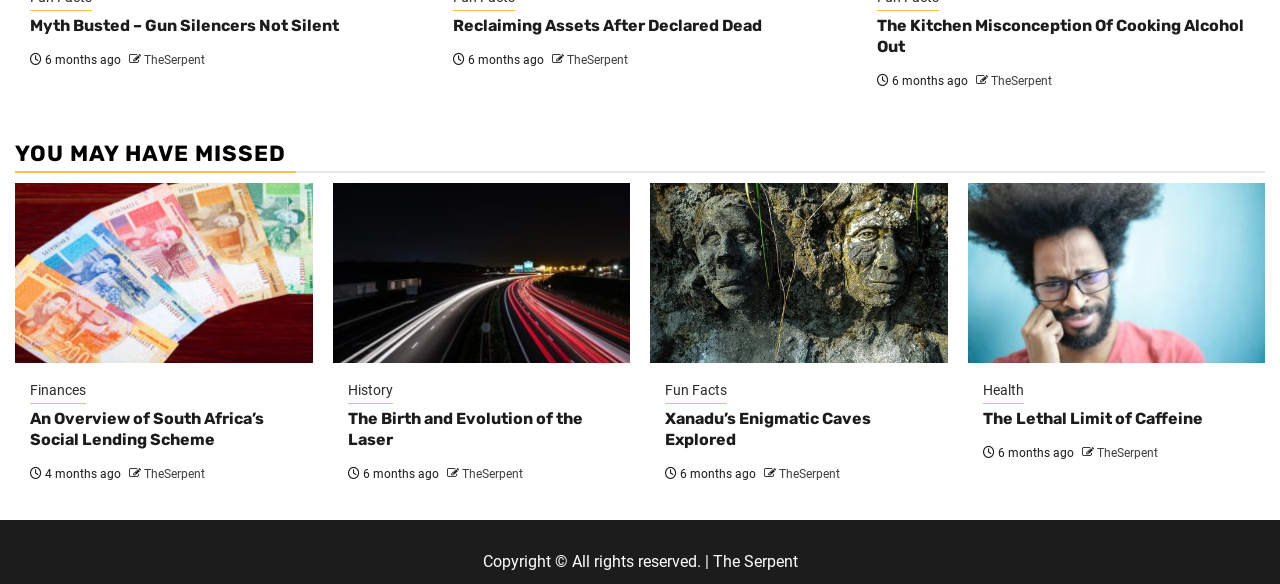Who is the author of the article 'Reclaiming Assets After Declared Dead'?
Answer the question with detailed information derived from the image.

I found the article 'Reclaiming Assets After Declared Dead' on the front page and noticed that it has a link 'TheSerpent' below it, which I assume is the author of the article.